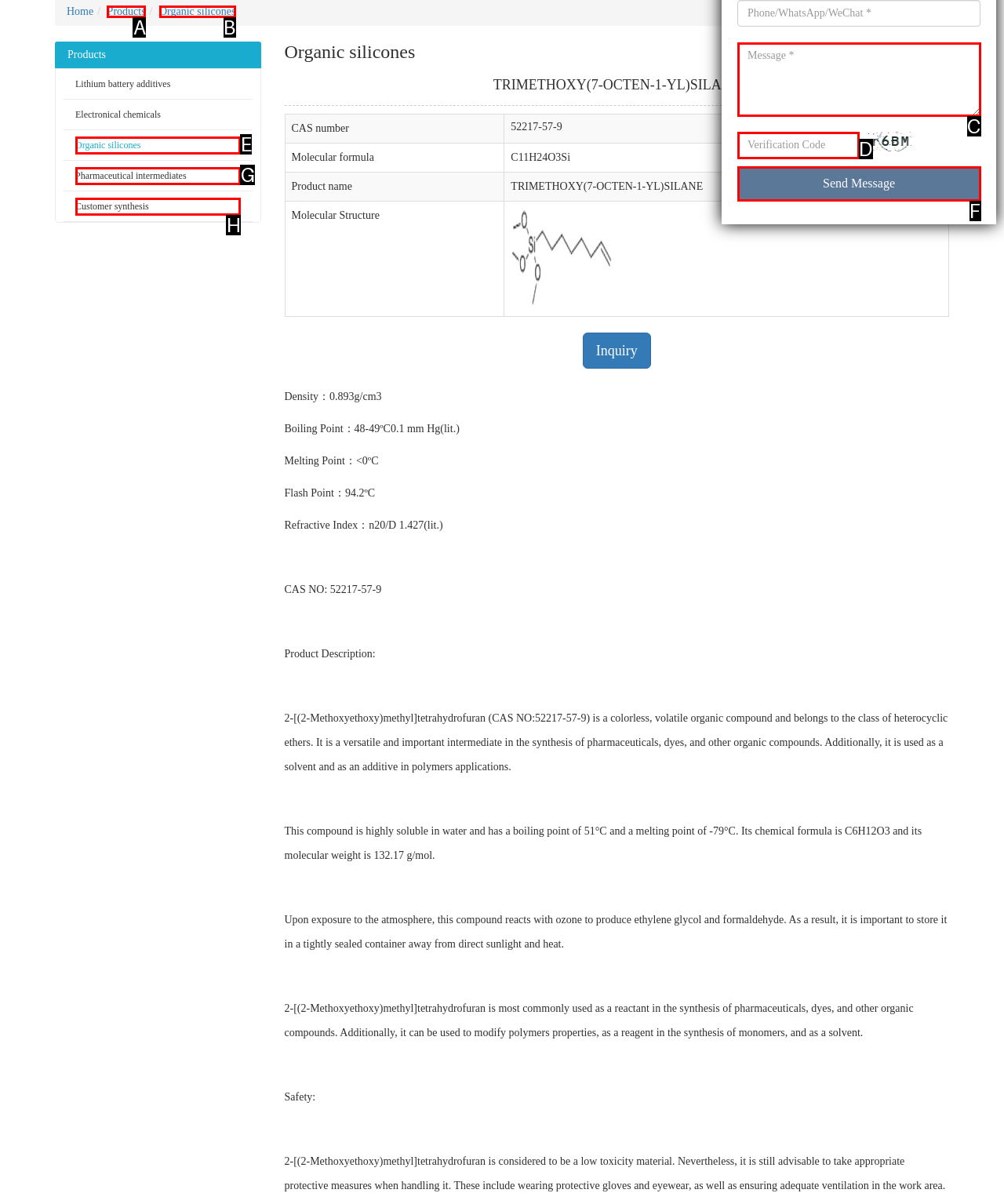Find the HTML element that matches the description provided: Pharmaceutical intermediates
Answer using the corresponding option letter.

G